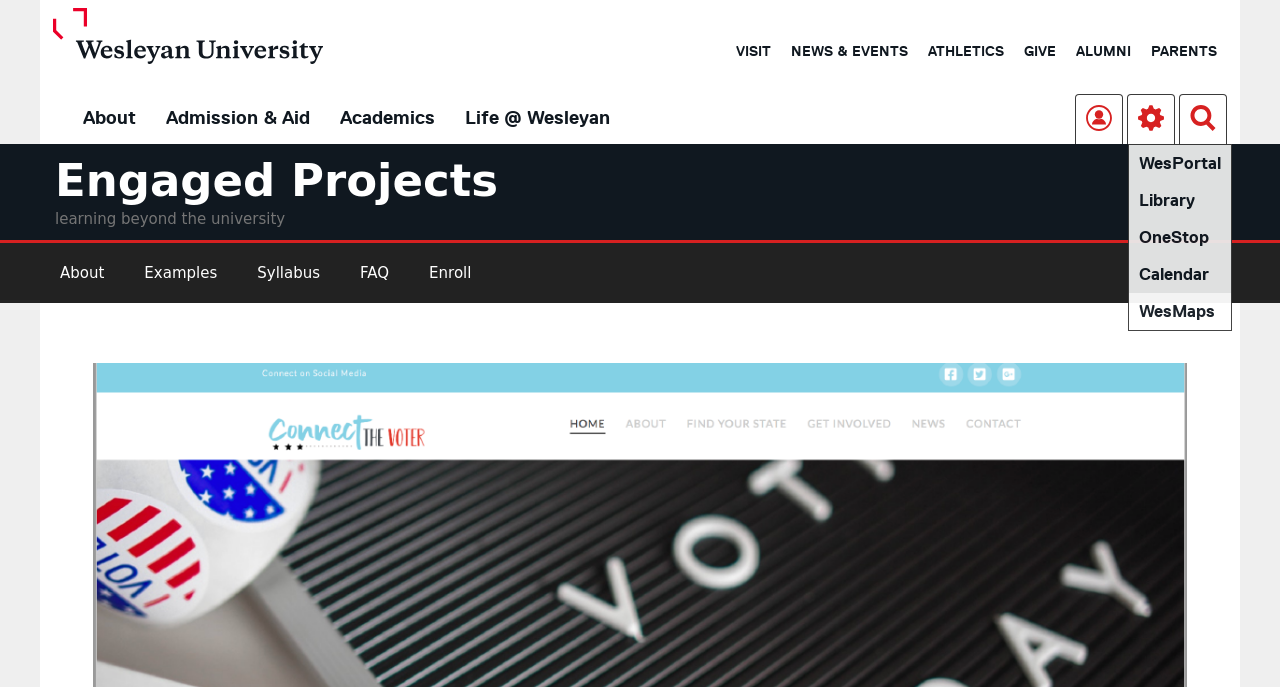Give a concise answer of one word or phrase to the question: 
How many submenu items are there under the 'Tools' menu?

5